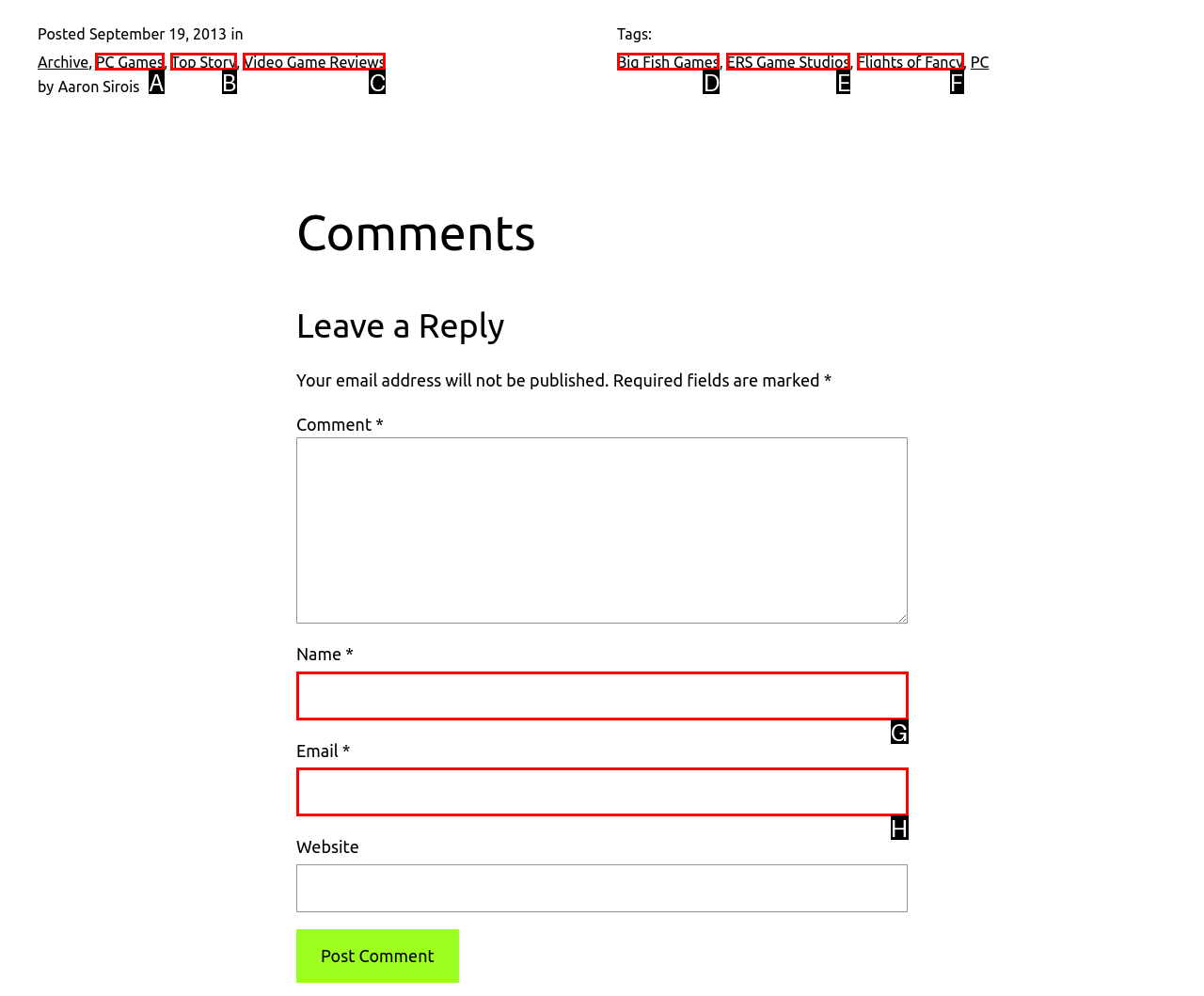What letter corresponds to the UI element described here: parent_node: Email * aria-describedby="email-notes" name="email"
Reply with the letter from the options provided.

H